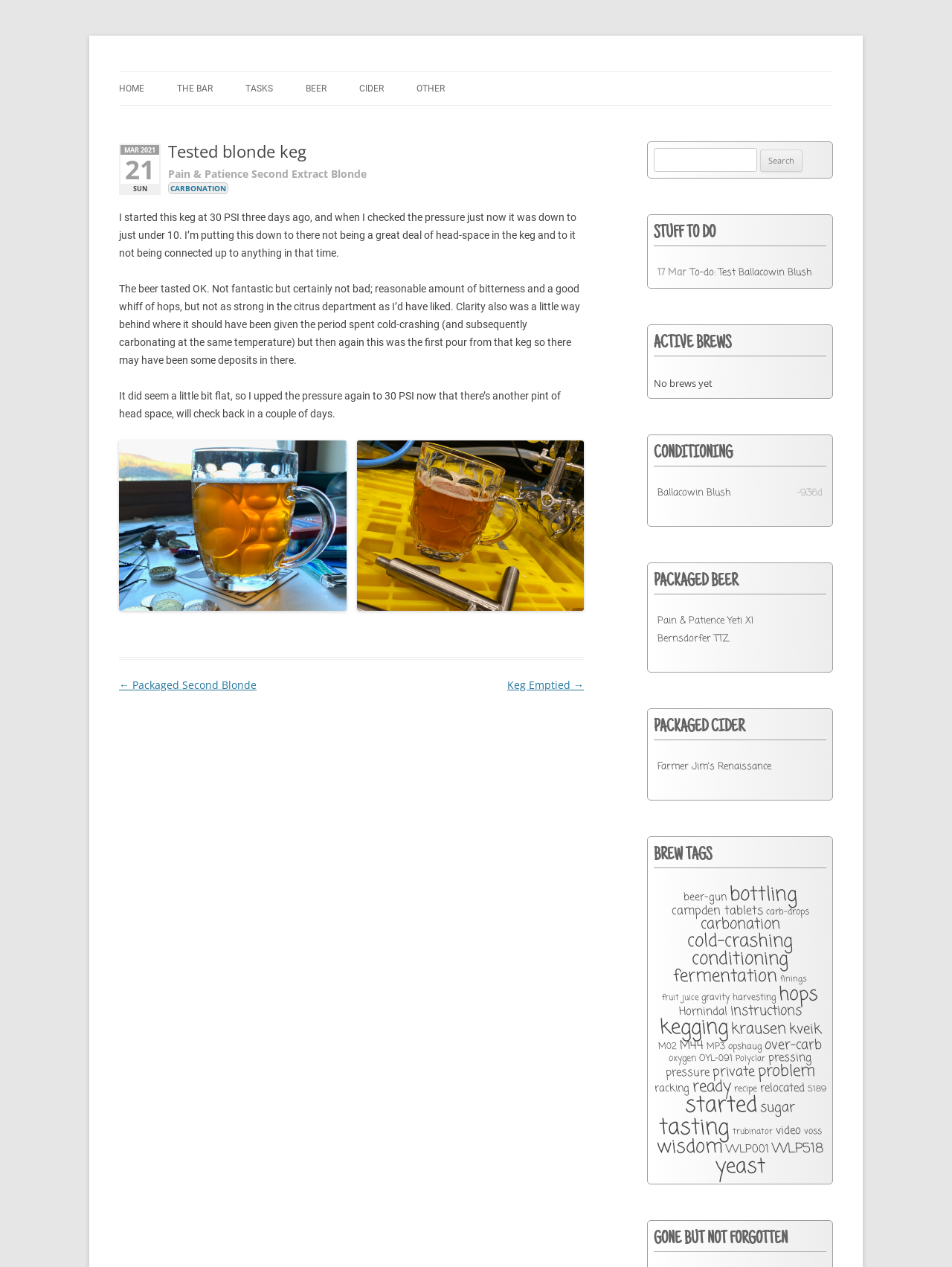What is the name of the link under 'PACKAGED CIDER'?
Kindly answer the question with as much detail as you can.

The answer can be found under the heading 'PACKAGED CIDER' where the link 'Farmer Jim's Renaissance' is listed.